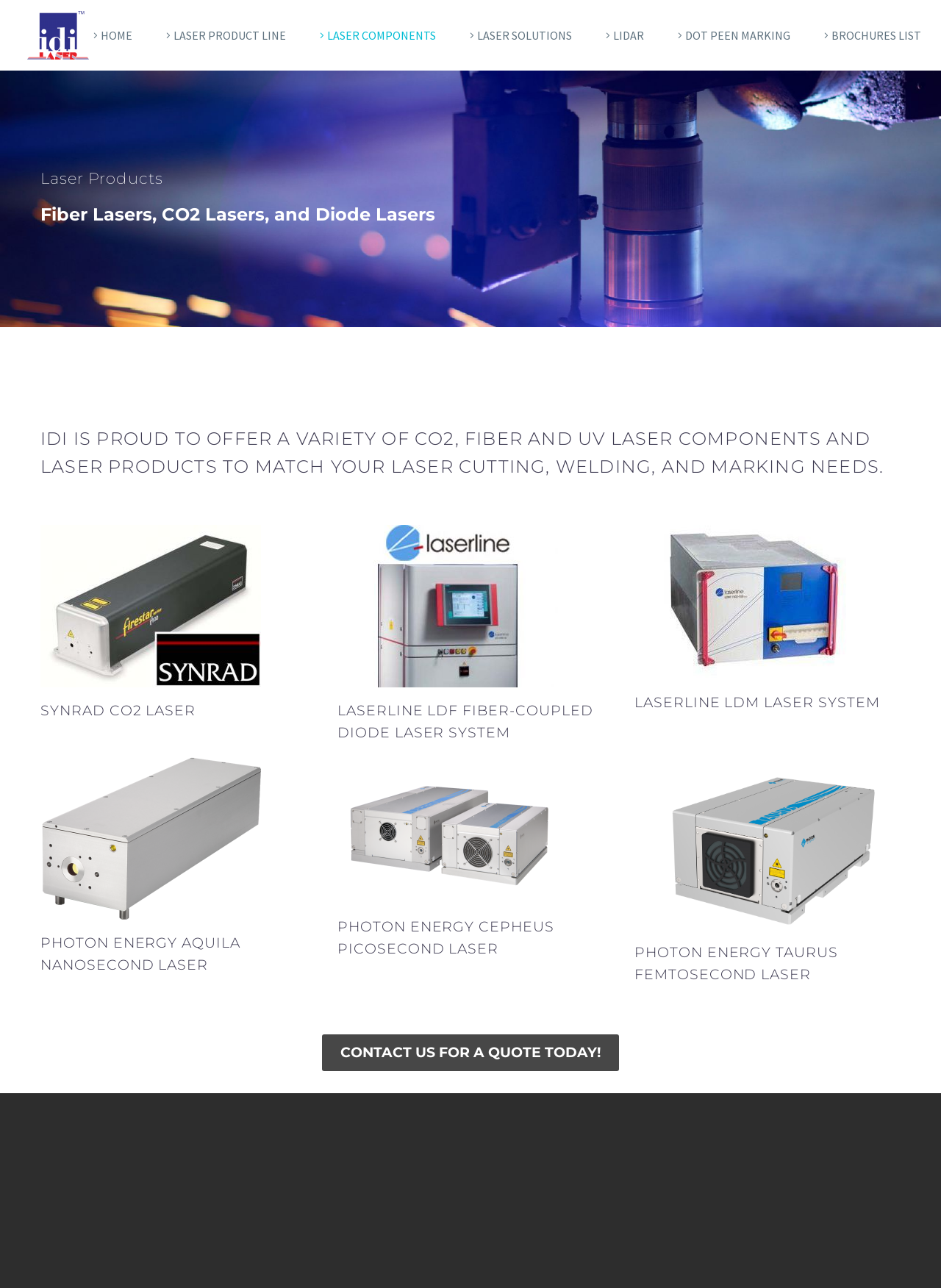What type of products are offered by IDI Laser?
Look at the image and provide a short answer using one word or a phrase.

Laser products